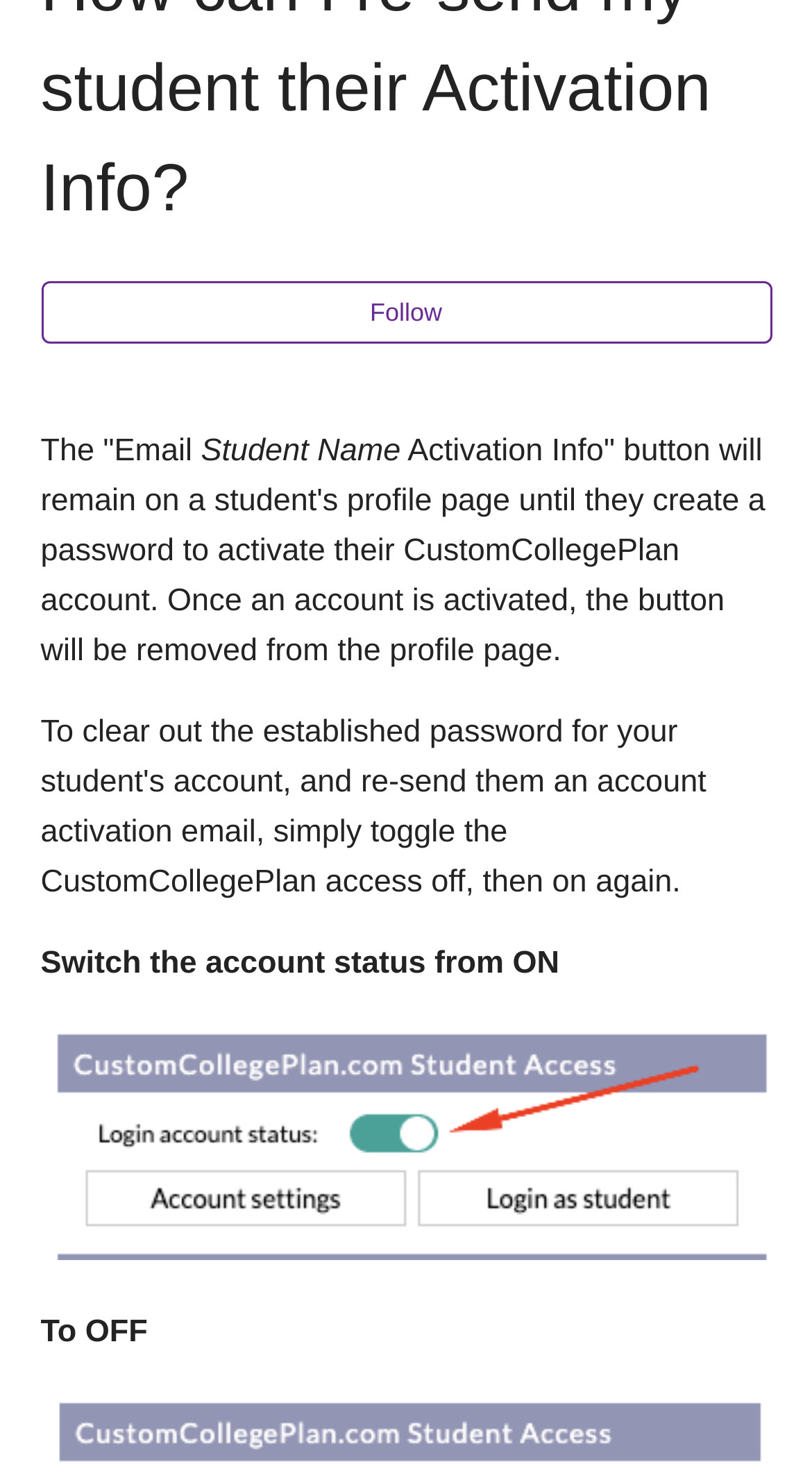Given the element description Ideas for Checklist Templates, specify the bounding box coordinates of the corresponding UI element in the format (top-left x, top-left y, bottom-right x, bottom-right y). All values must be between 0 and 1.

[0.05, 0.37, 0.95, 0.43]